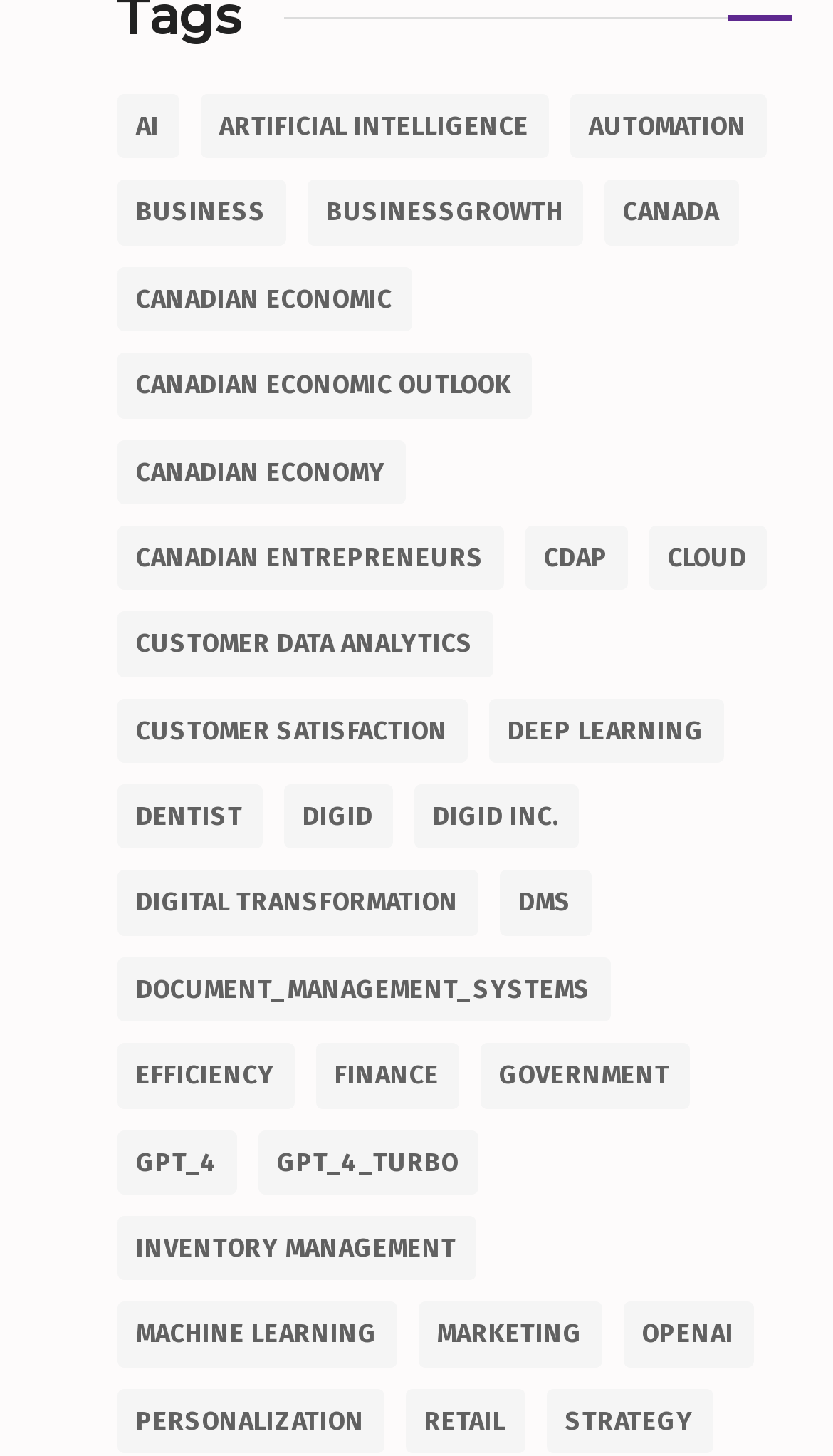How many links are related to 'Canada'?
Based on the image, answer the question with a single word or brief phrase.

4